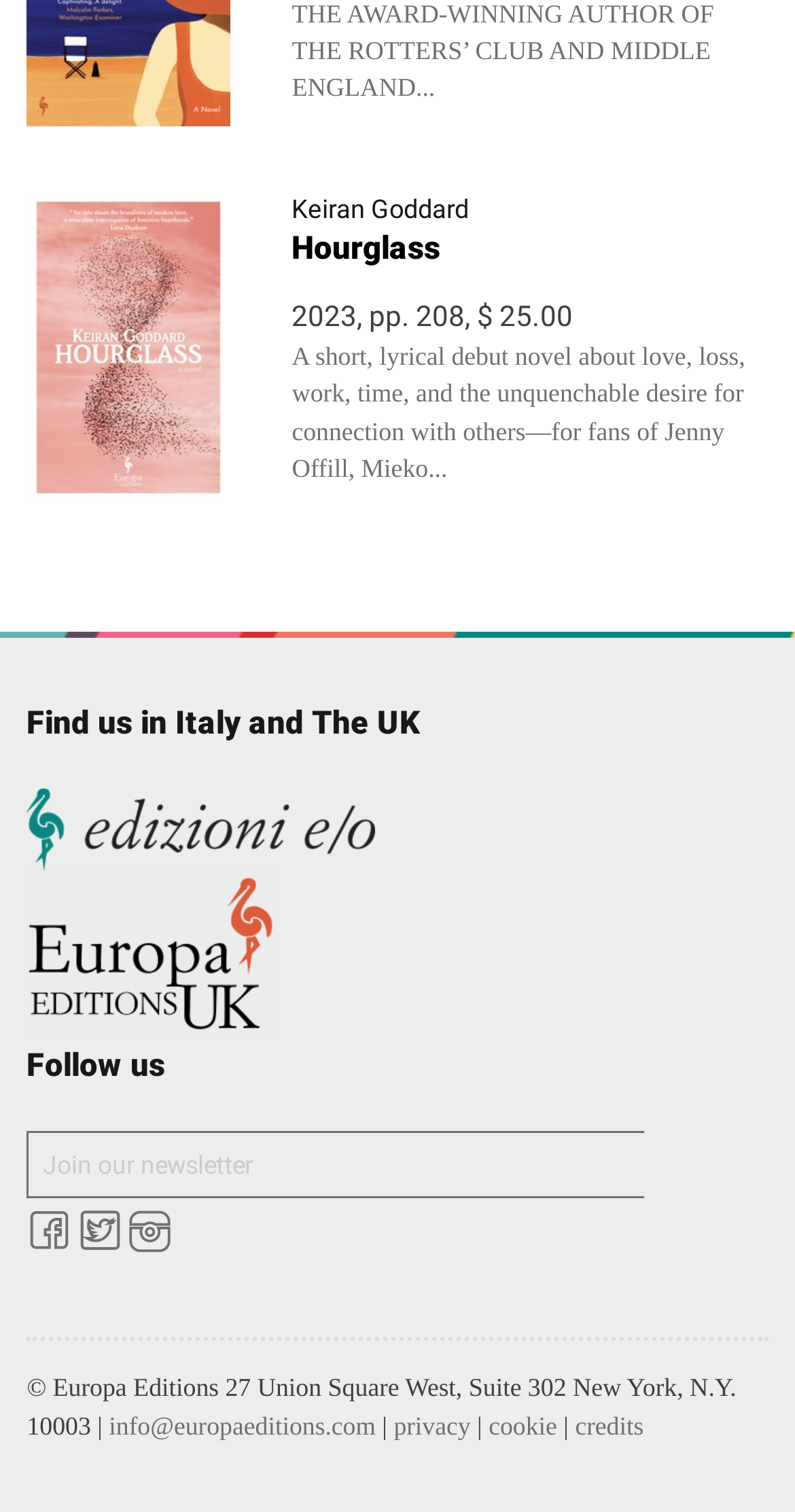Please specify the bounding box coordinates of the clickable section necessary to execute the following command: "Buy the book".

[0.6, 0.198, 0.721, 0.219]